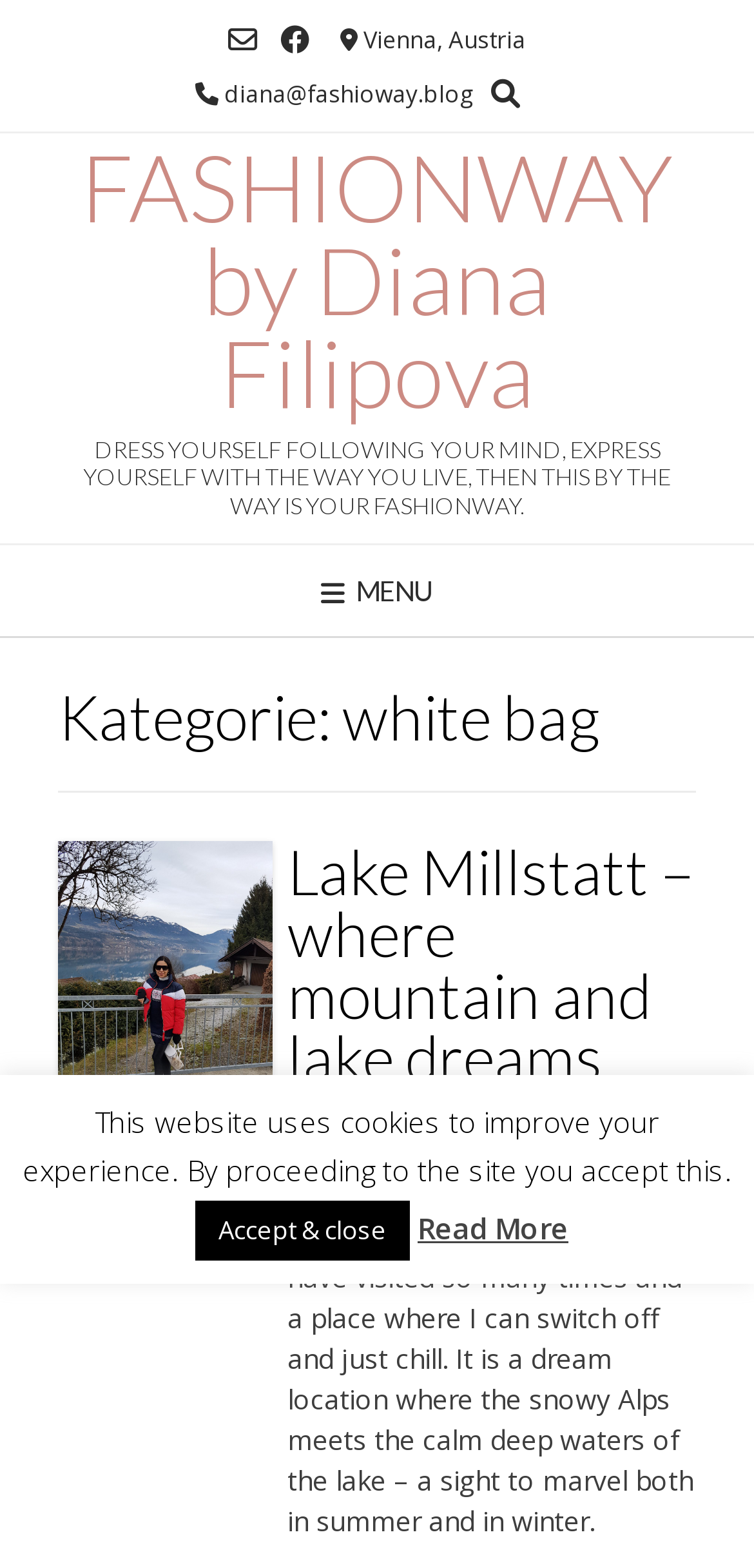Pinpoint the bounding box coordinates for the area that should be clicked to perform the following instruction: "view categories".

[0.077, 0.437, 0.923, 0.477]